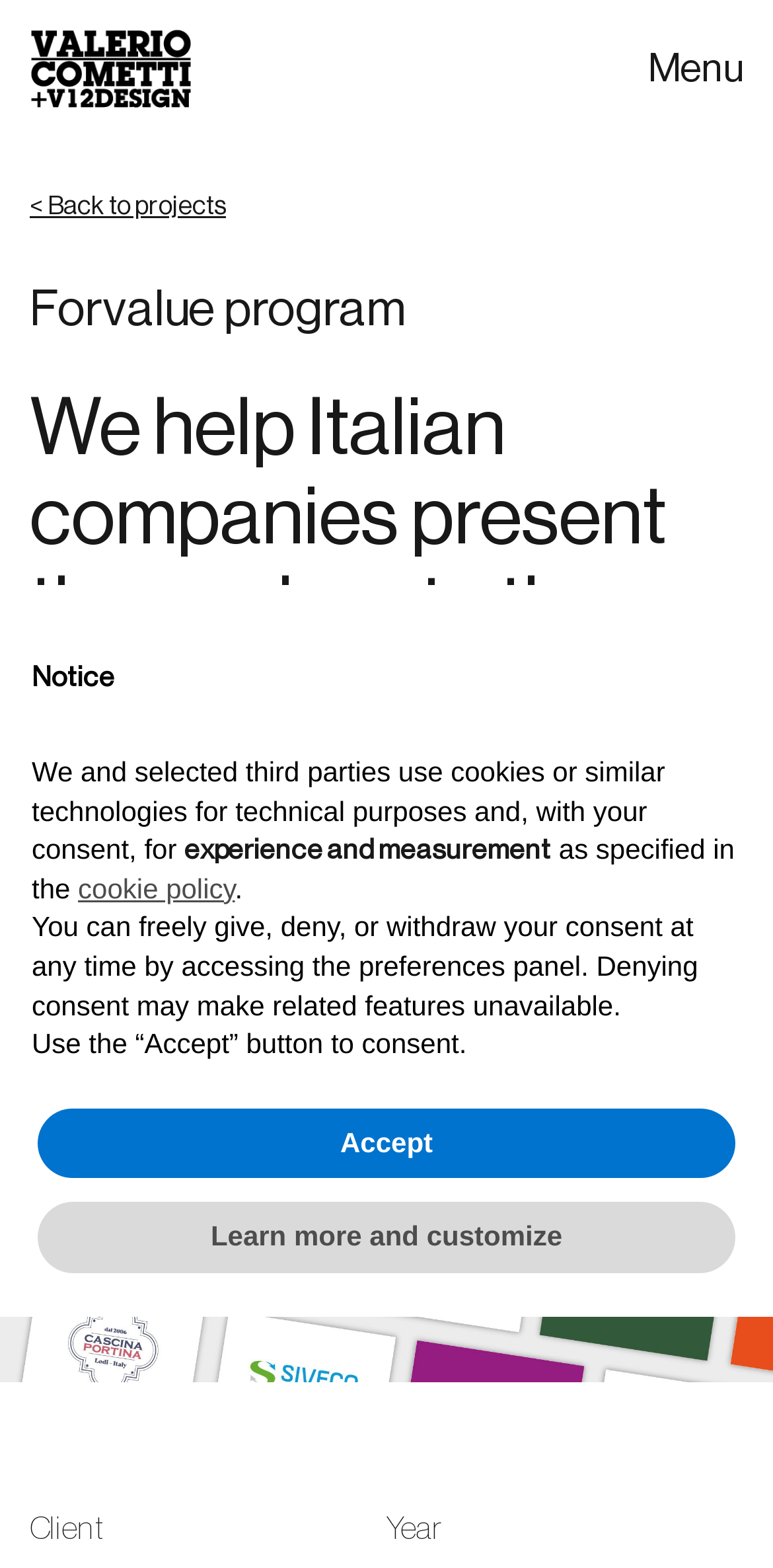Identify the bounding box coordinates of the area you need to click to perform the following instruction: "View the Portfolio".

[0.038, 0.202, 0.962, 0.258]